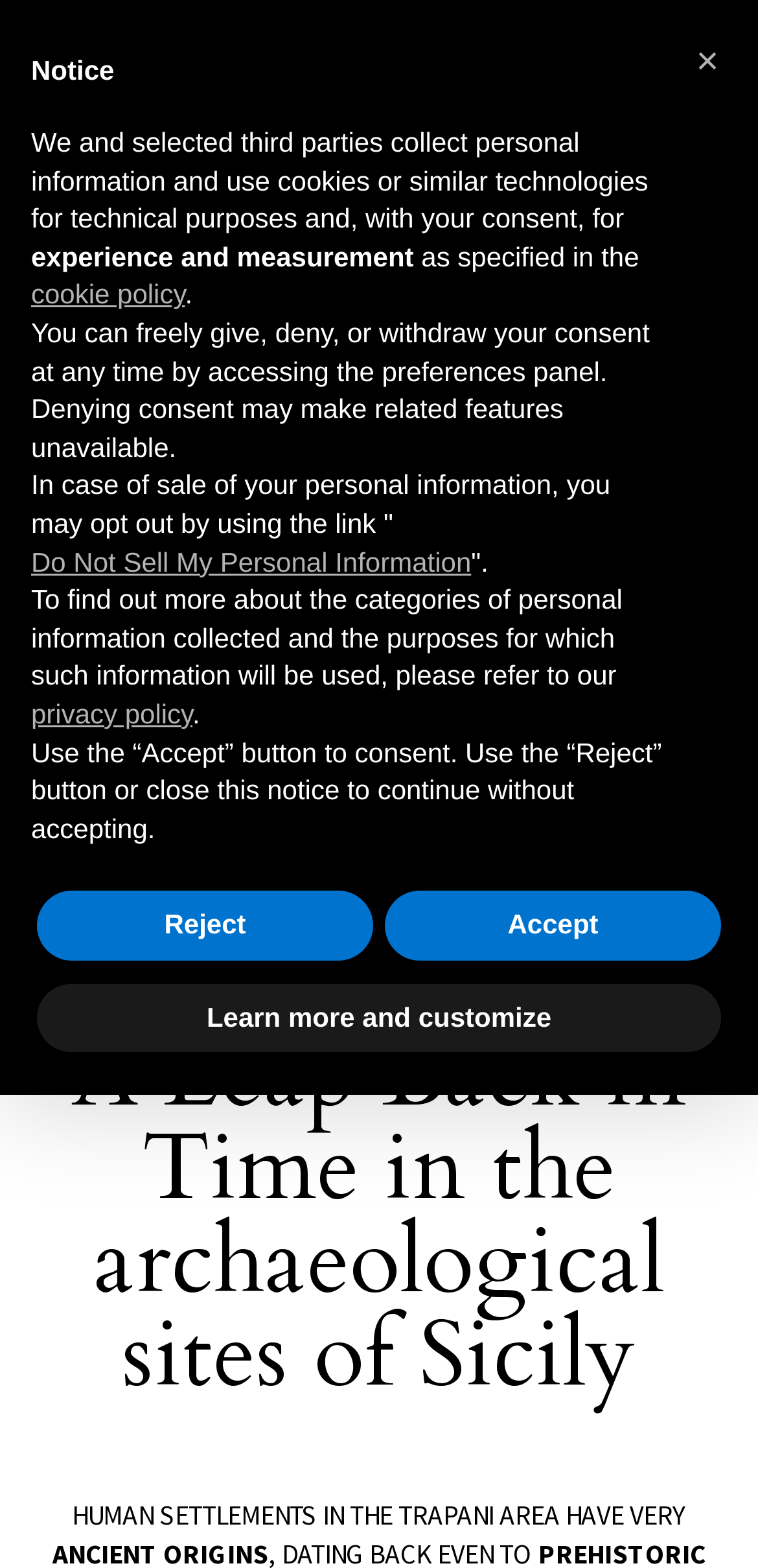Answer the question with a brief word or phrase:
How many buttons are there in the notice section?

5